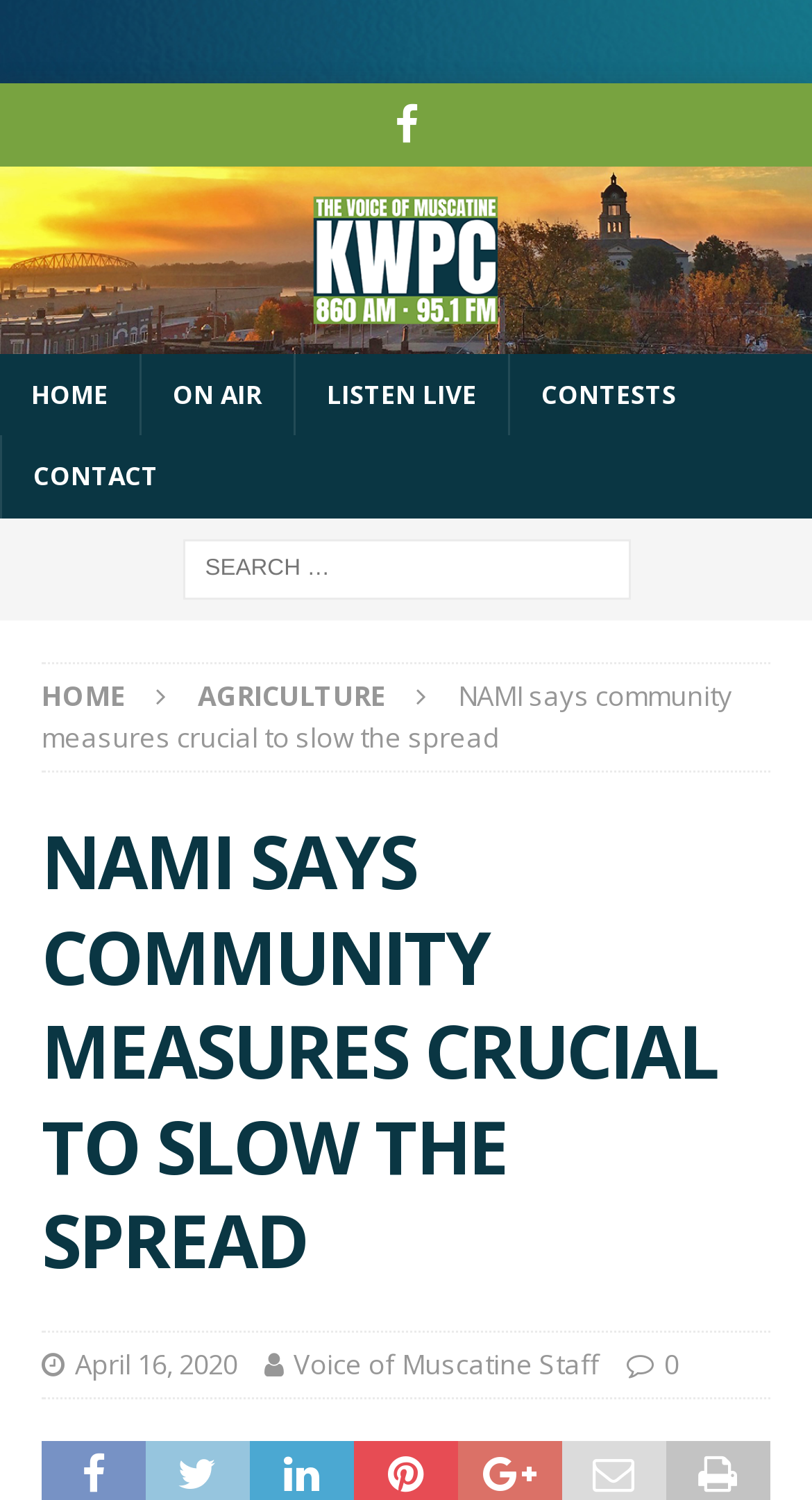Provide an in-depth description of the elements and layout of the webpage.

The webpage appears to be a news article page from a radio station website, KWPC 860 AM & 95.1 FM. At the top, there is a Facebook link and a link to the radio station's homepage. Below these links, there is a row of navigation links, including "HOME", "ON AIR", "LISTEN LIVE", "CONTESTS", and "CONTACT".

On the left side, there is a complementary section that contains a search bar with a searchbox labeled "Search for:". Below the search bar, there are links to different categories, including "HOME" and "AGRICULTURE".

The main content of the page is an article with the title "NAMI says community measures crucial to slow the spread" in a large font. The article's title is followed by a subheading with the date "April 16, 2020", the author "Voice of Muscatine Staff", and a comment count of "0". The article's content is not explicitly described in the accessibility tree, but it likely contains text and possibly images or other media.

At the top-right corner, there is a logo of the radio station, KWPC 860 AM & 95.1 FM.